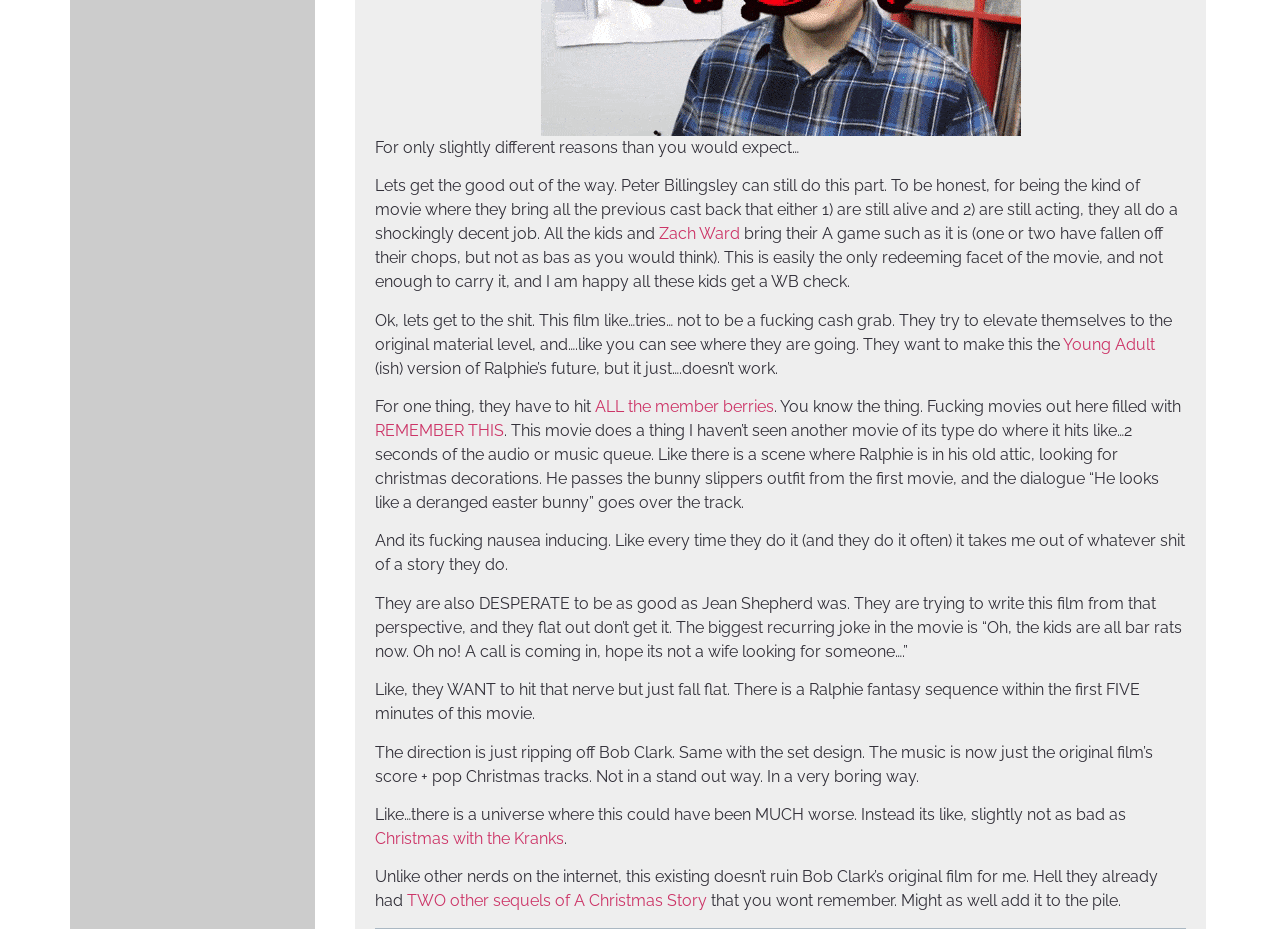What is the topic of the article?
Please provide a full and detailed response to the question.

Based on the content of the article, it appears to be a review or critique of a movie, specifically a sequel to 'A Christmas Story'. The text mentions characters and scenes from the original movie, and the author's opinions on the new film.